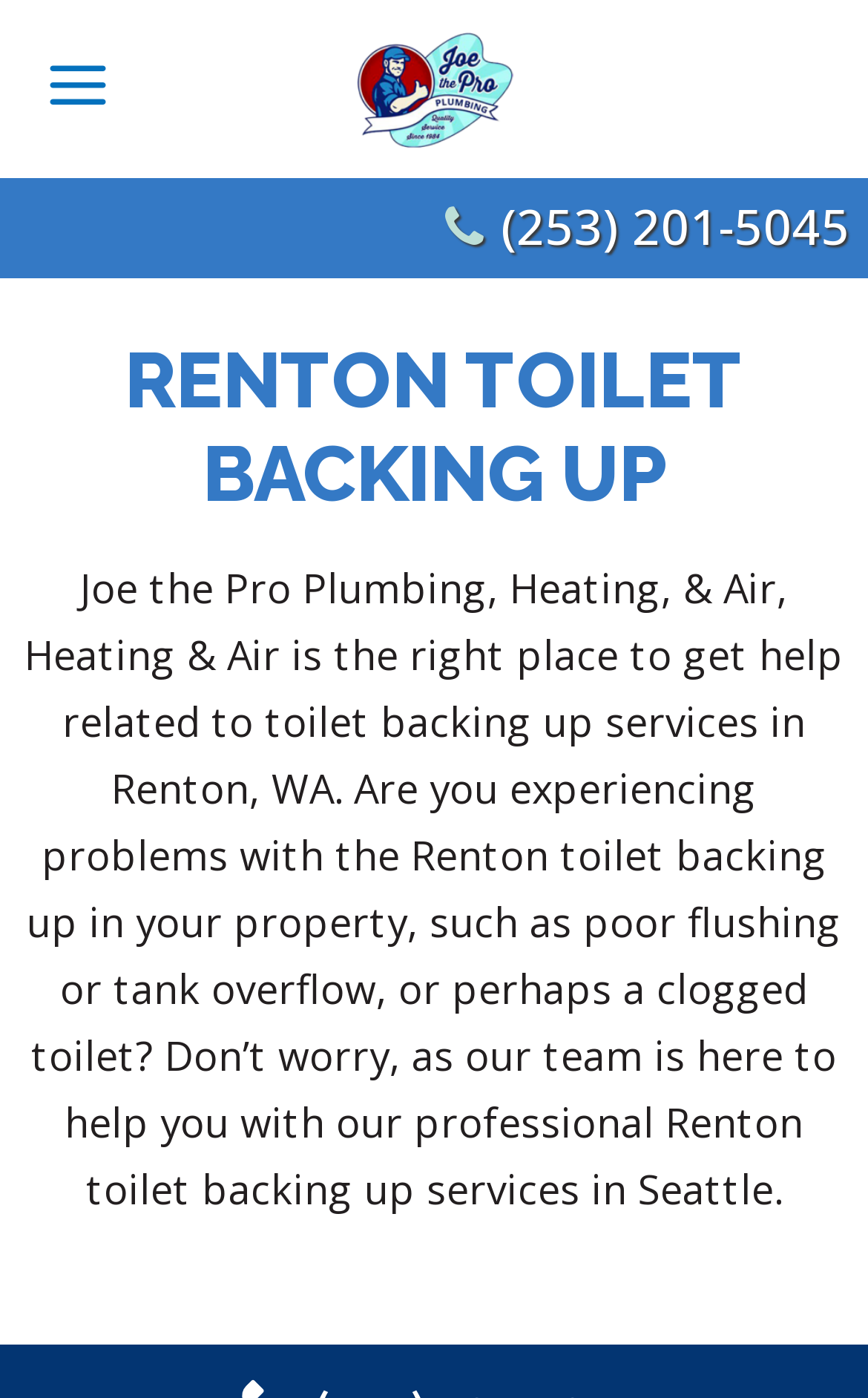Based on the description "(253) 201-5045", find the bounding box of the specified UI element.

[0.513, 0.137, 0.979, 0.185]